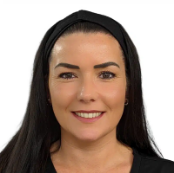What is the background color of the image?
Look at the image and answer with only one word or phrase.

White